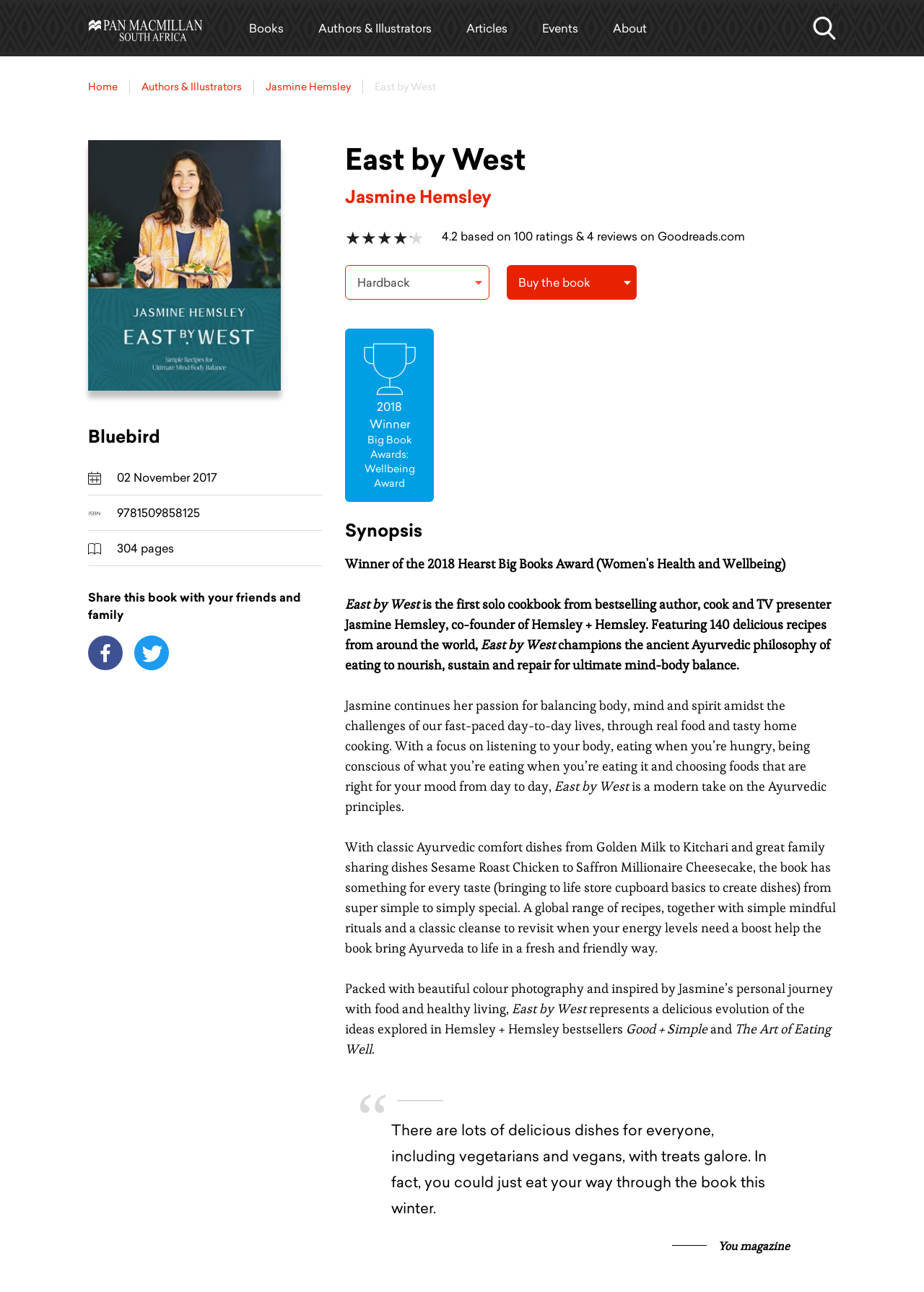Determine the bounding box coordinates of the clickable region to execute the instruction: "Check the ratings of the book on Goodreads". The coordinates should be four float numbers between 0 and 1, denoted as [left, top, right, bottom].

[0.712, 0.177, 0.806, 0.189]